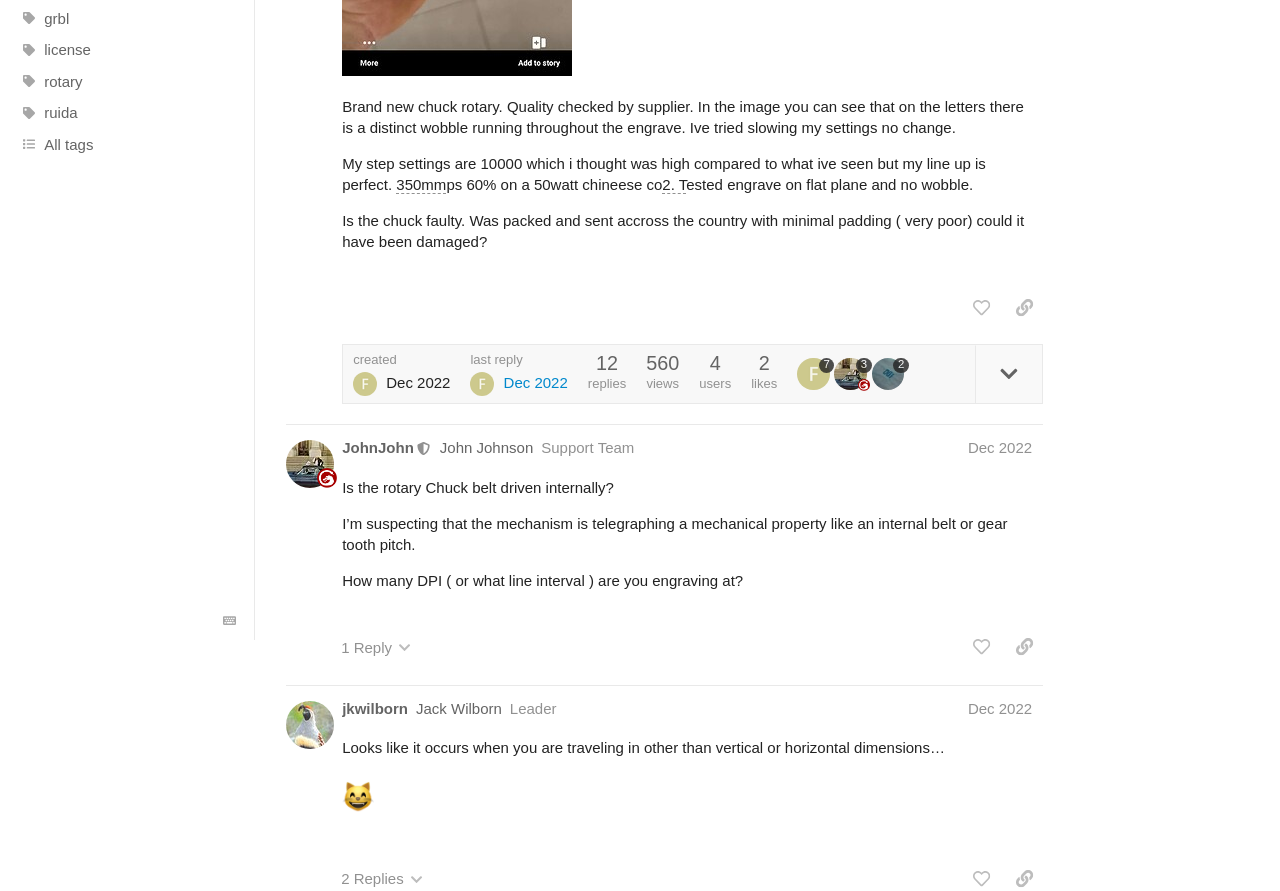Locate the bounding box of the user interface element based on this description: "last reply Dec 2022".

[0.368, 0.396, 0.444, 0.444]